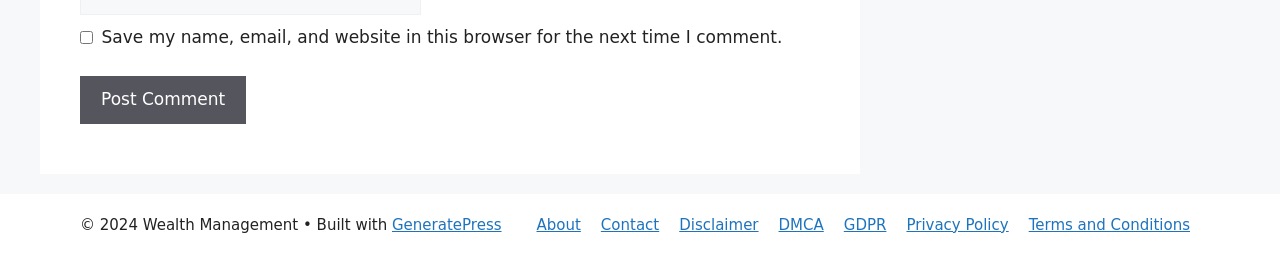Locate the bounding box coordinates of the element's region that should be clicked to carry out the following instruction: "Click the Post Comment button". The coordinates need to be four float numbers between 0 and 1, i.e., [left, top, right, bottom].

[0.062, 0.297, 0.192, 0.483]